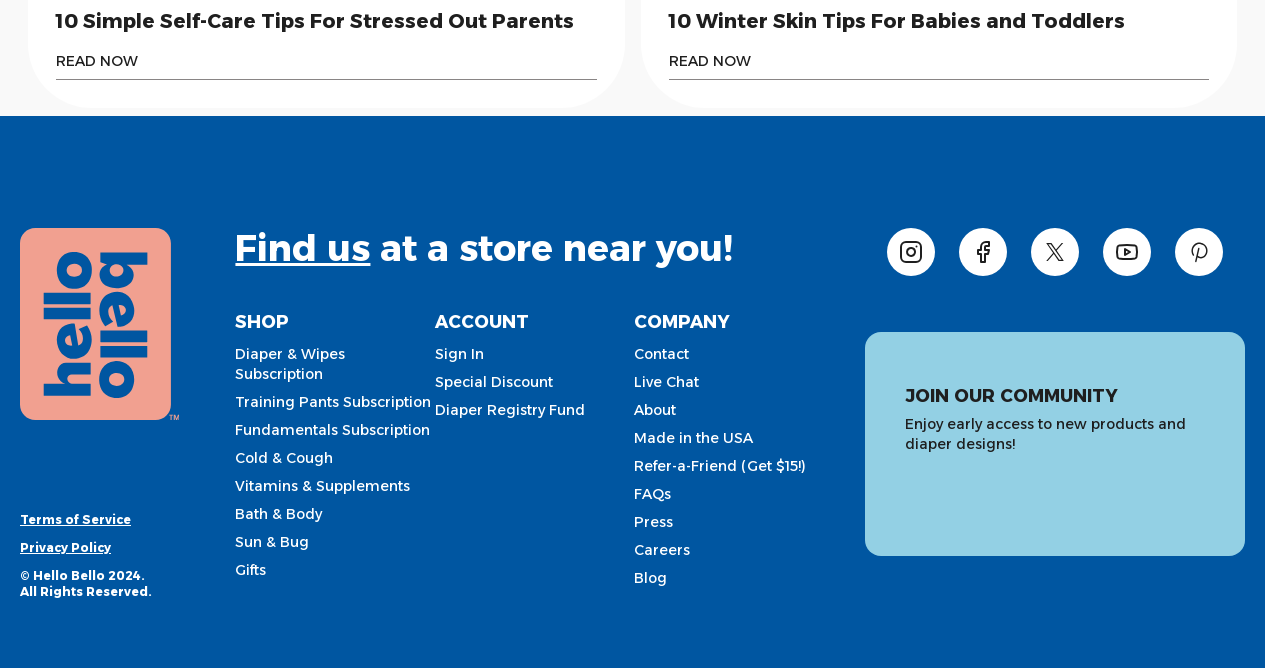Find the bounding box coordinates of the clickable area required to complete the following action: "Find a store near you".

[0.184, 0.338, 0.289, 0.404]